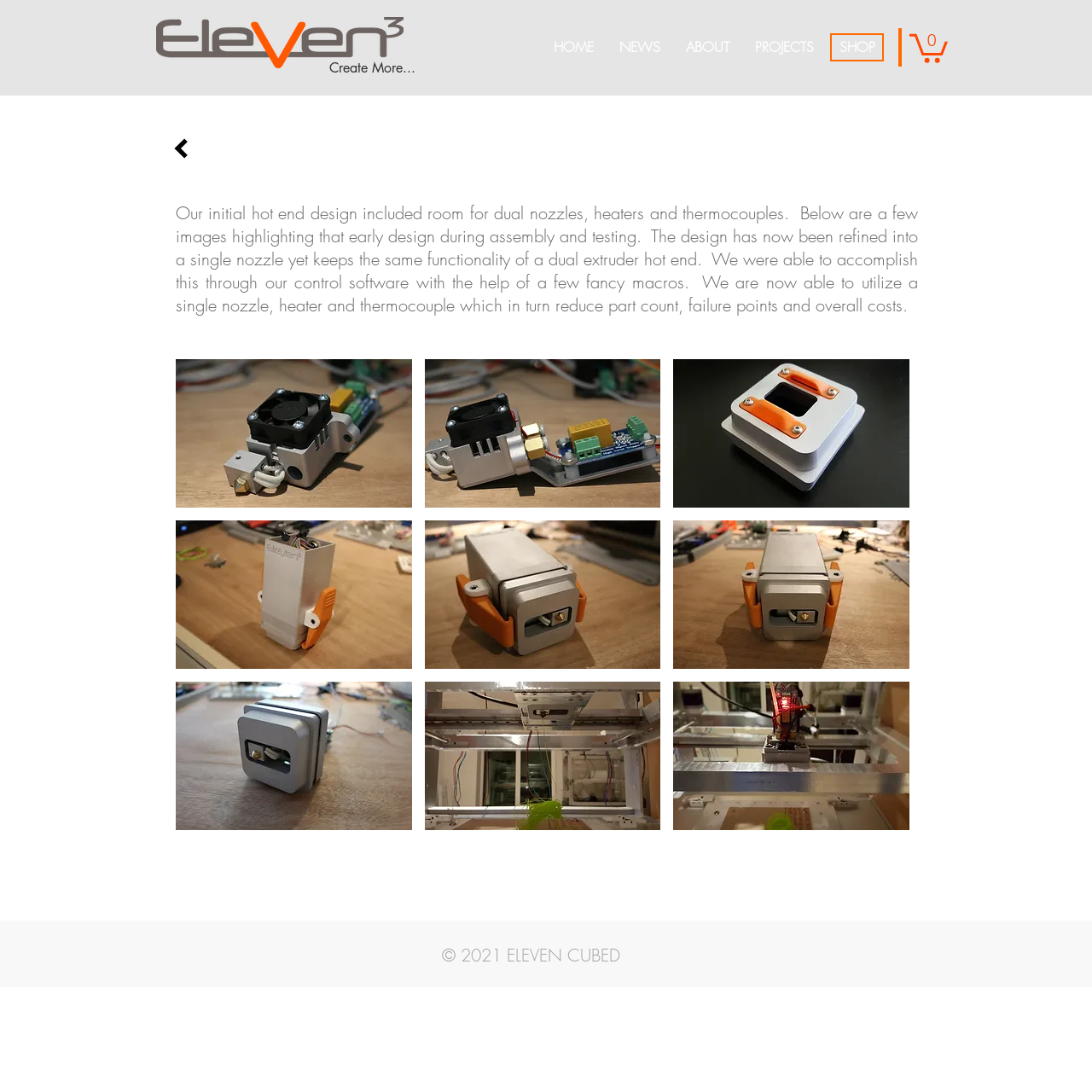Show the bounding box coordinates of the region that should be clicked to follow the instruction: "Click on the first image in the 'Matrix gallery'."

[0.161, 0.329, 0.377, 0.465]